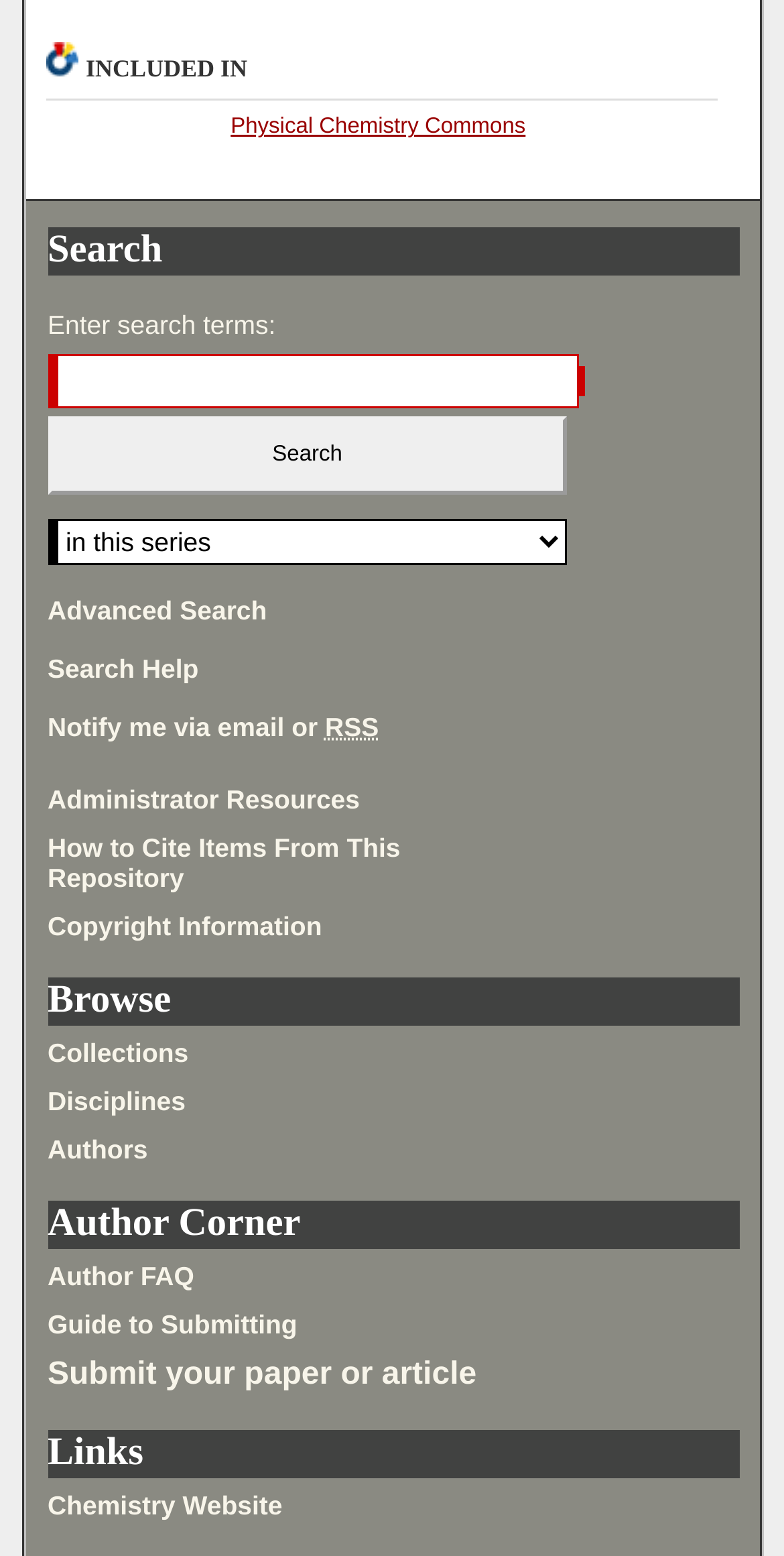Could you highlight the region that needs to be clicked to execute the instruction: "Search for something"?

[0.061, 0.104, 0.739, 0.139]